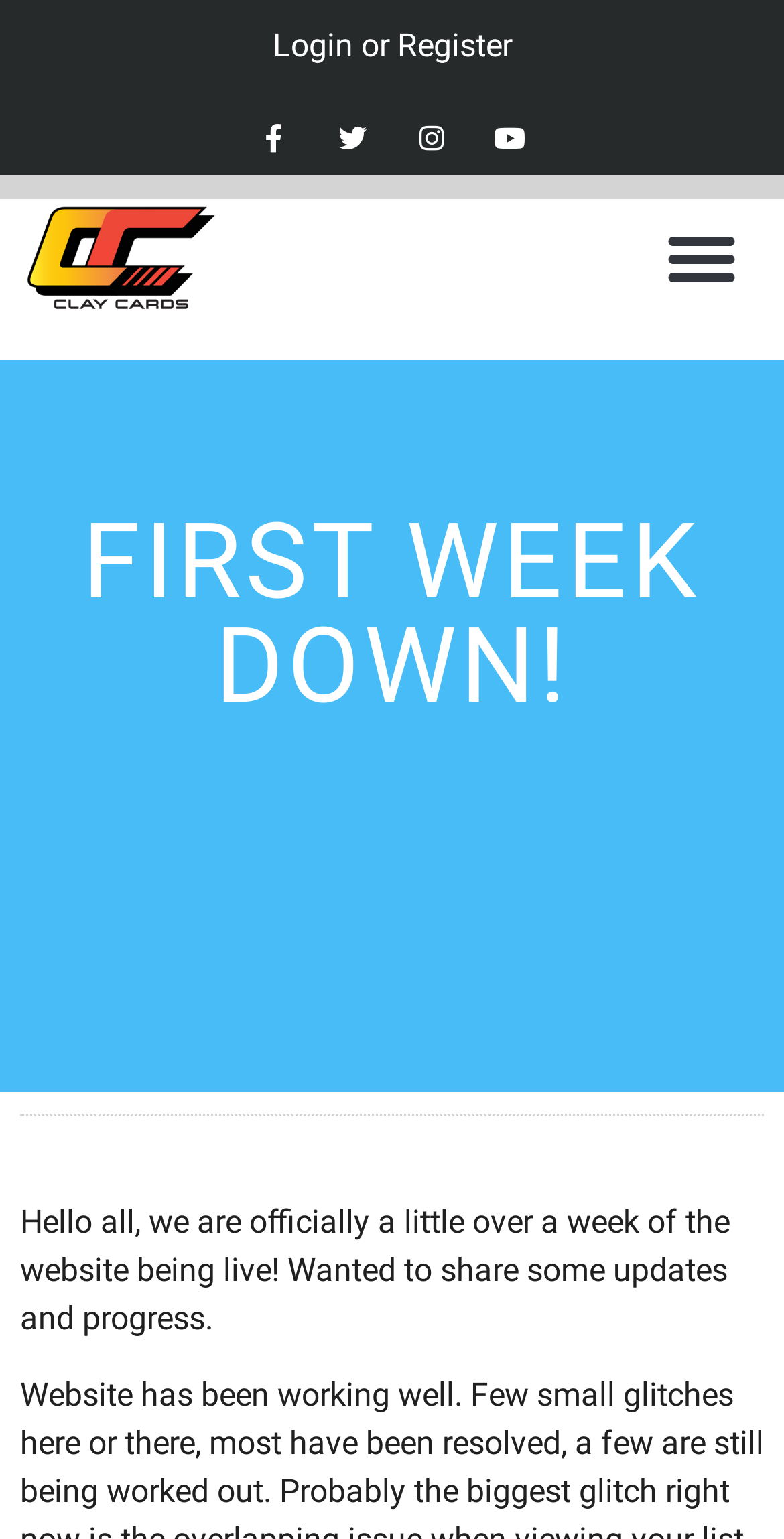What is the position of the login link?
Look at the webpage screenshot and answer the question with a detailed explanation.

I determined the position of the login link by looking at its bounding box coordinates, which are [0.347, 0.017, 0.45, 0.042]. The x1 and x2 coordinates indicate that it is on the right side, and the y1 and y2 coordinates indicate that it is at the top.